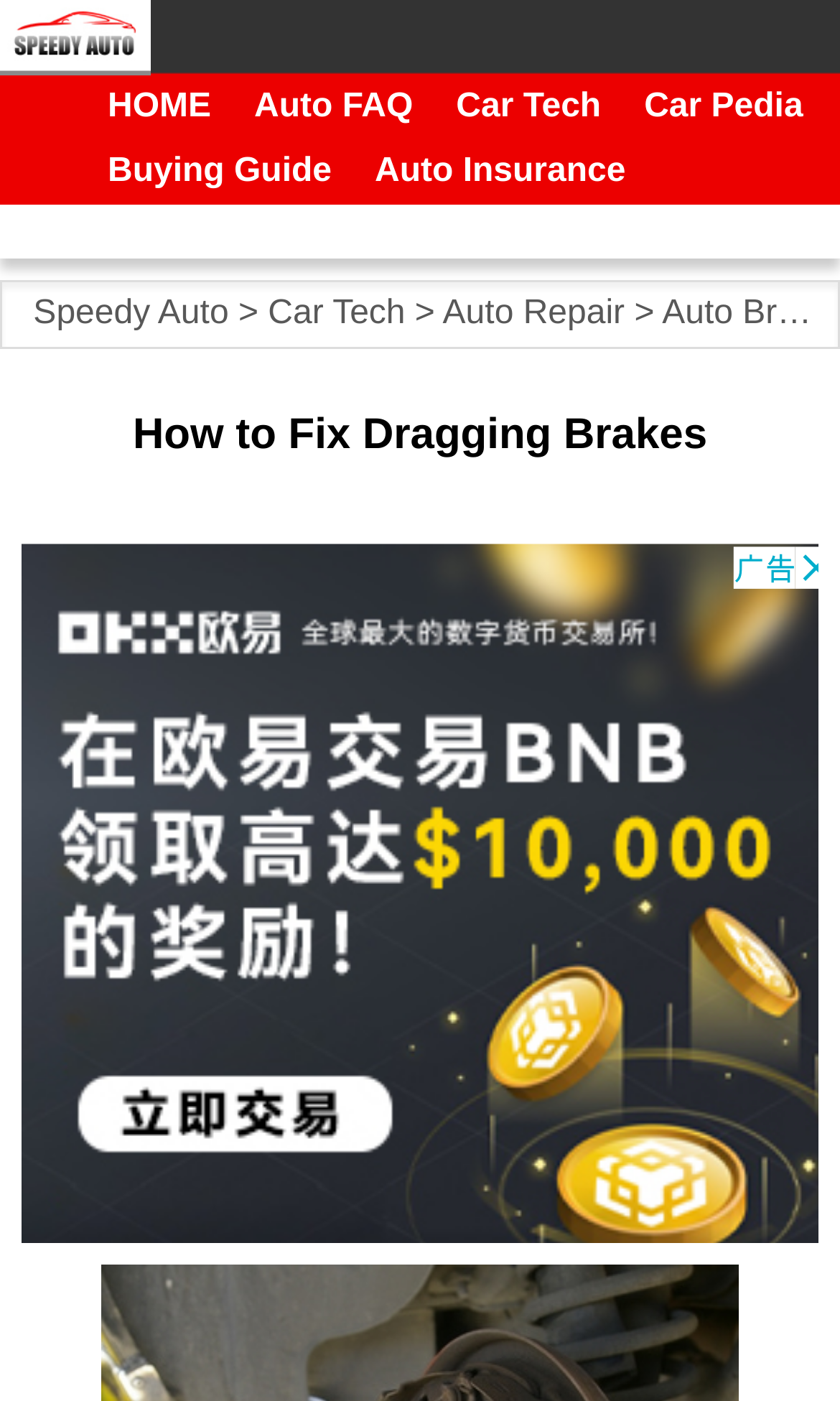Highlight the bounding box coordinates of the region I should click on to meet the following instruction: "go to home".

[0.128, 0.063, 0.251, 0.089]